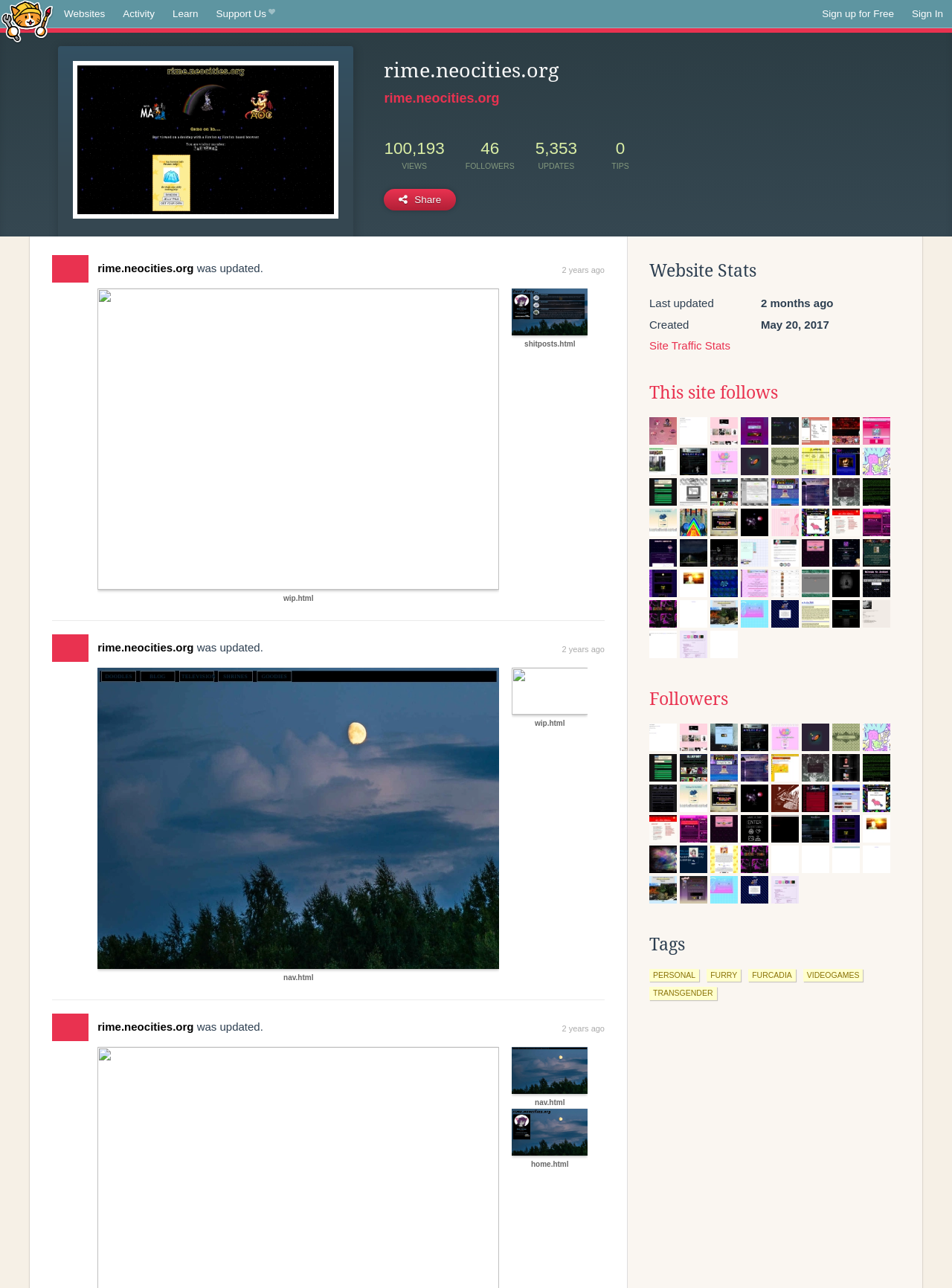Determine the bounding box coordinates for the area you should click to complete the following instruction: "Share the website".

[0.403, 0.146, 0.479, 0.163]